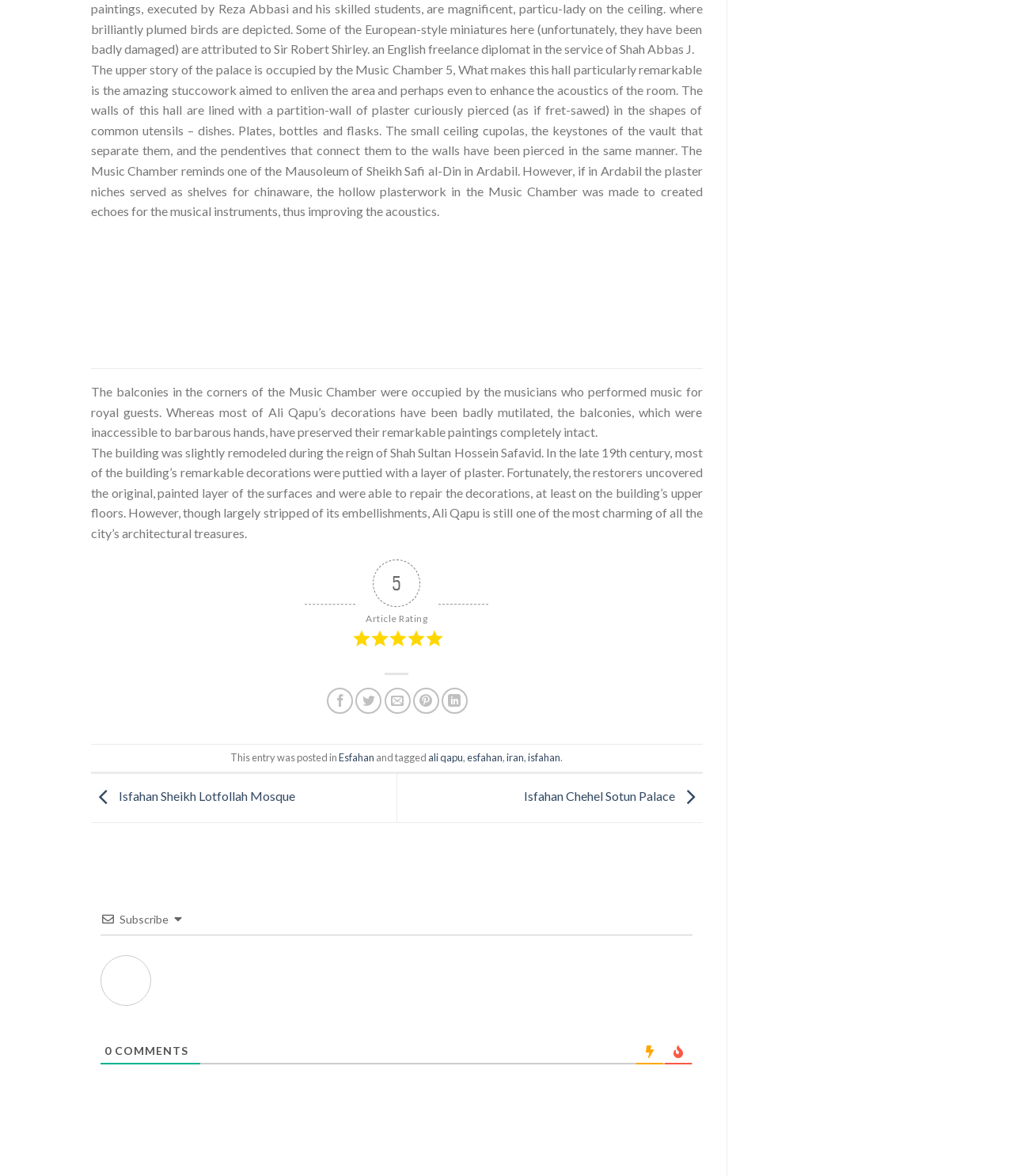Please provide a comprehensive answer to the question based on the screenshot: What is located in the corners of the Music Chamber?

The article mentions that 'the balconies in the corners of the Music Chamber were occupied by the musicians who performed music for royal guests'.